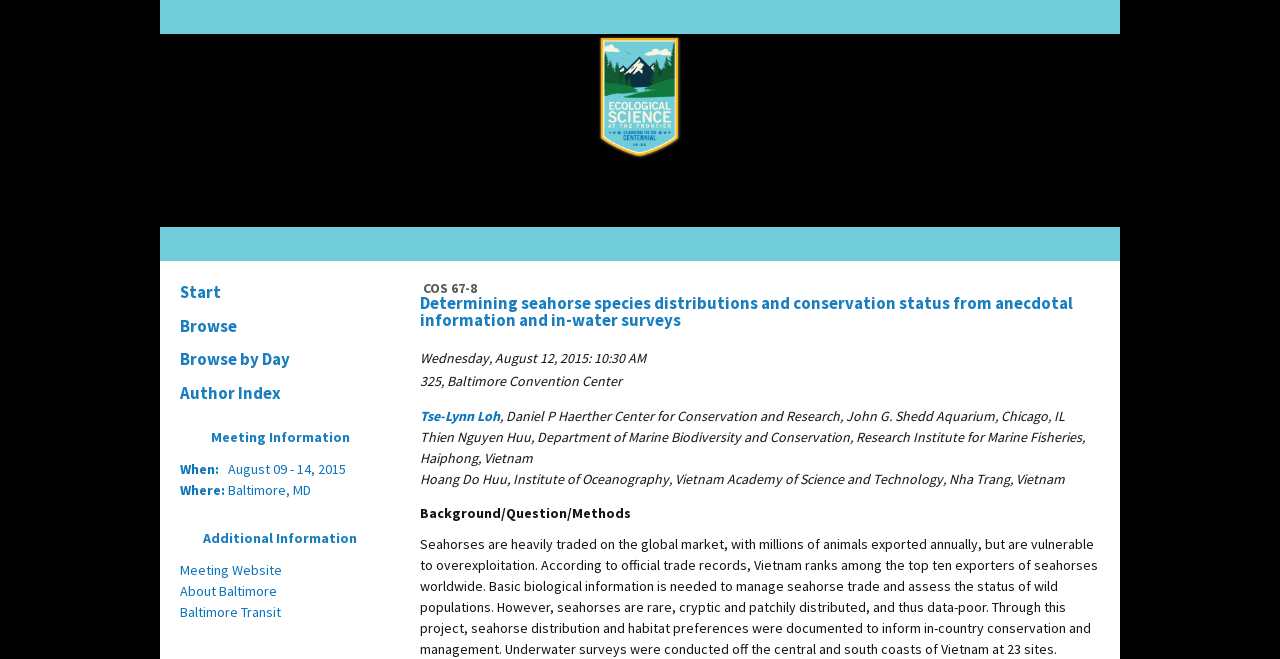What is the title of the session?
Answer the question in as much detail as possible.

I found the title of the session by looking at the heading element with the text 'COS 67-8 Determining seahorse species distributions and conservation status from anecdotal information and in-water surveys'.